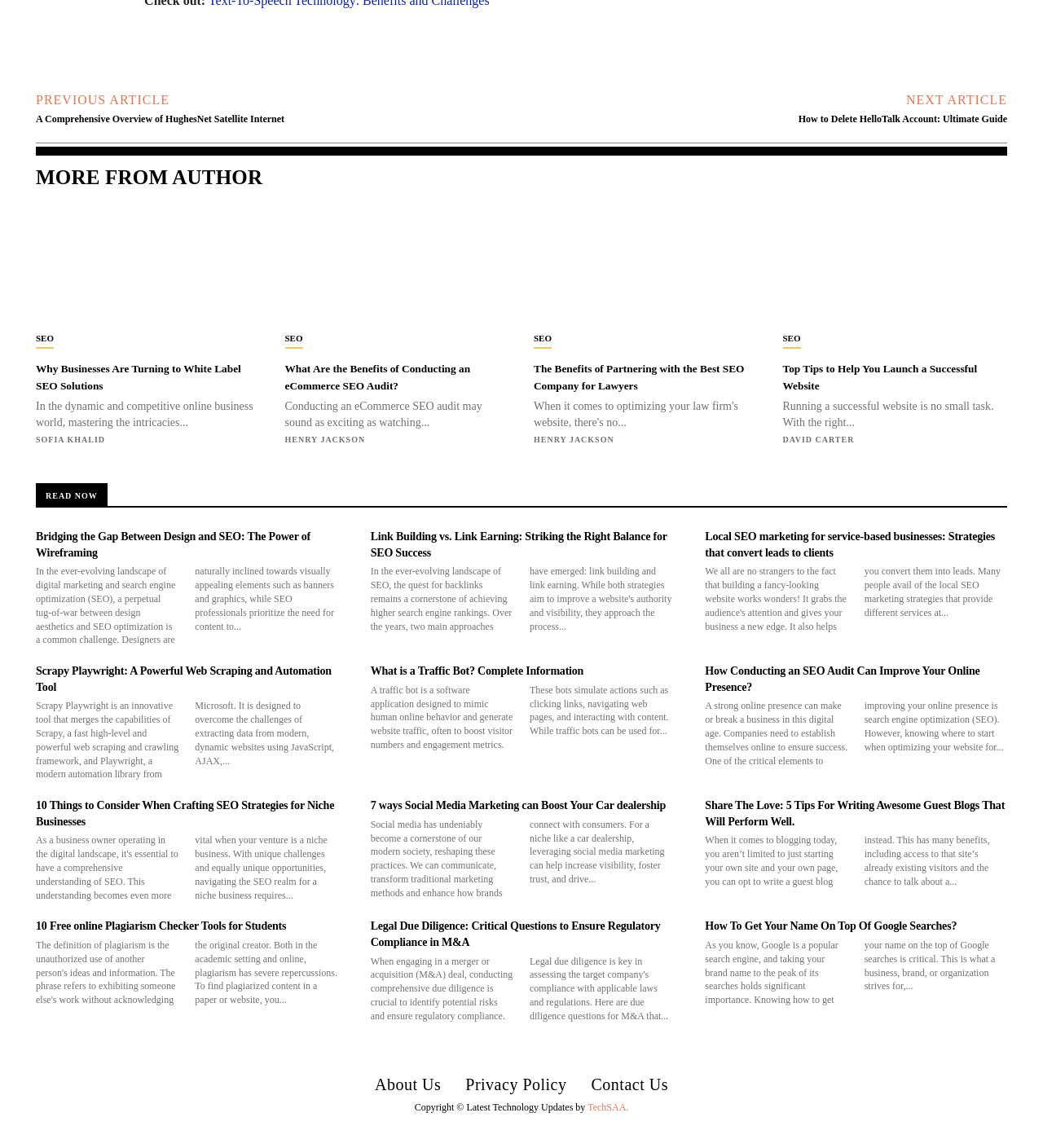Using the information in the image, could you please answer the following question in detail:
What is the category of the article 'Why Businesses Are Turning to White Label SEO Solutions'?

I determined the category of the article by looking at the link 'SEO' next to the article title 'Why Businesses Are Turning to White Label SEO Solutions', which indicates that the article belongs to the SEO category.